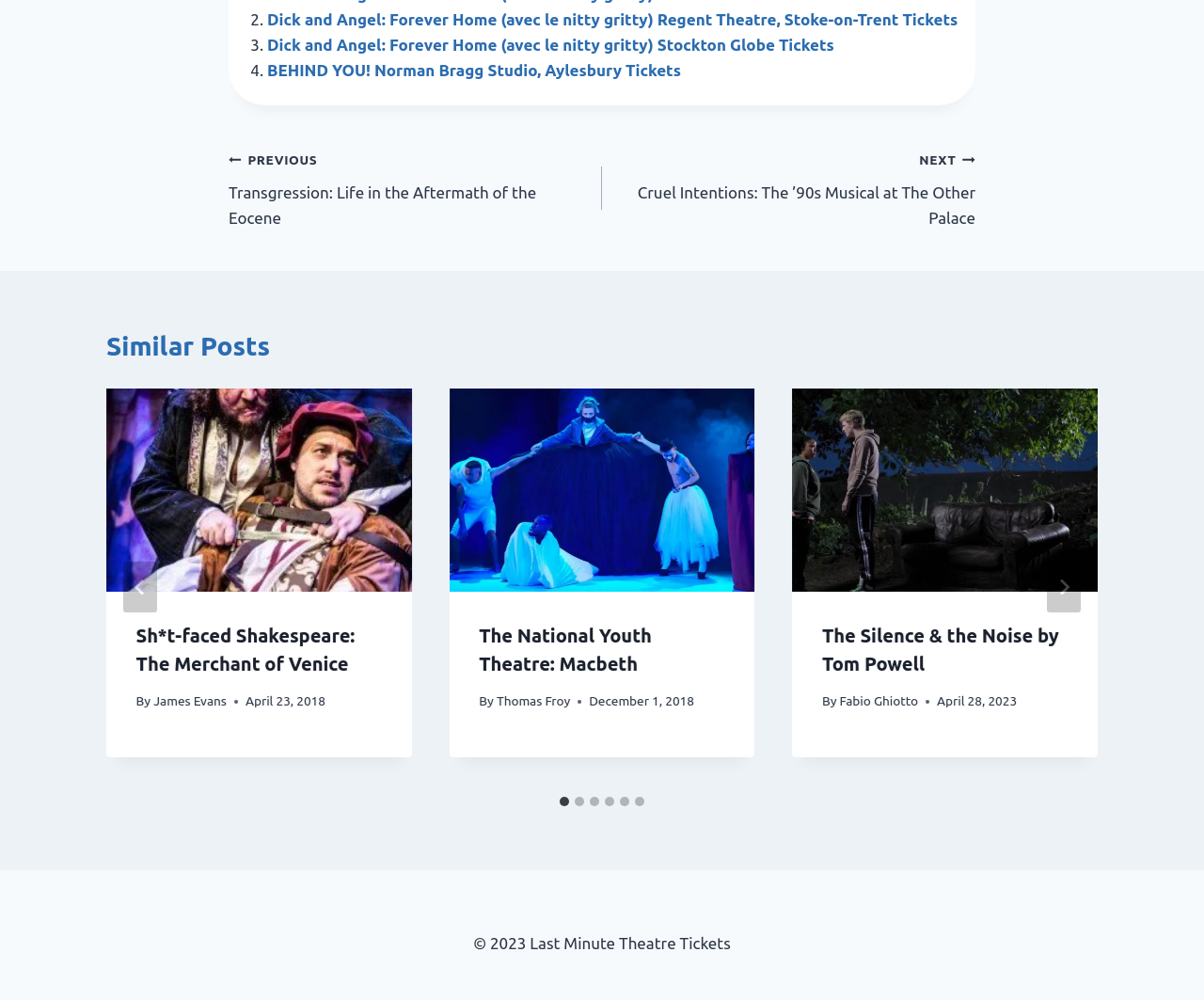Please determine the bounding box of the UI element that matches this description: ← Previous Post. The coordinates should be given as (top-left x, top-left y, bottom-right x, bottom-right y), with all values between 0 and 1.

None